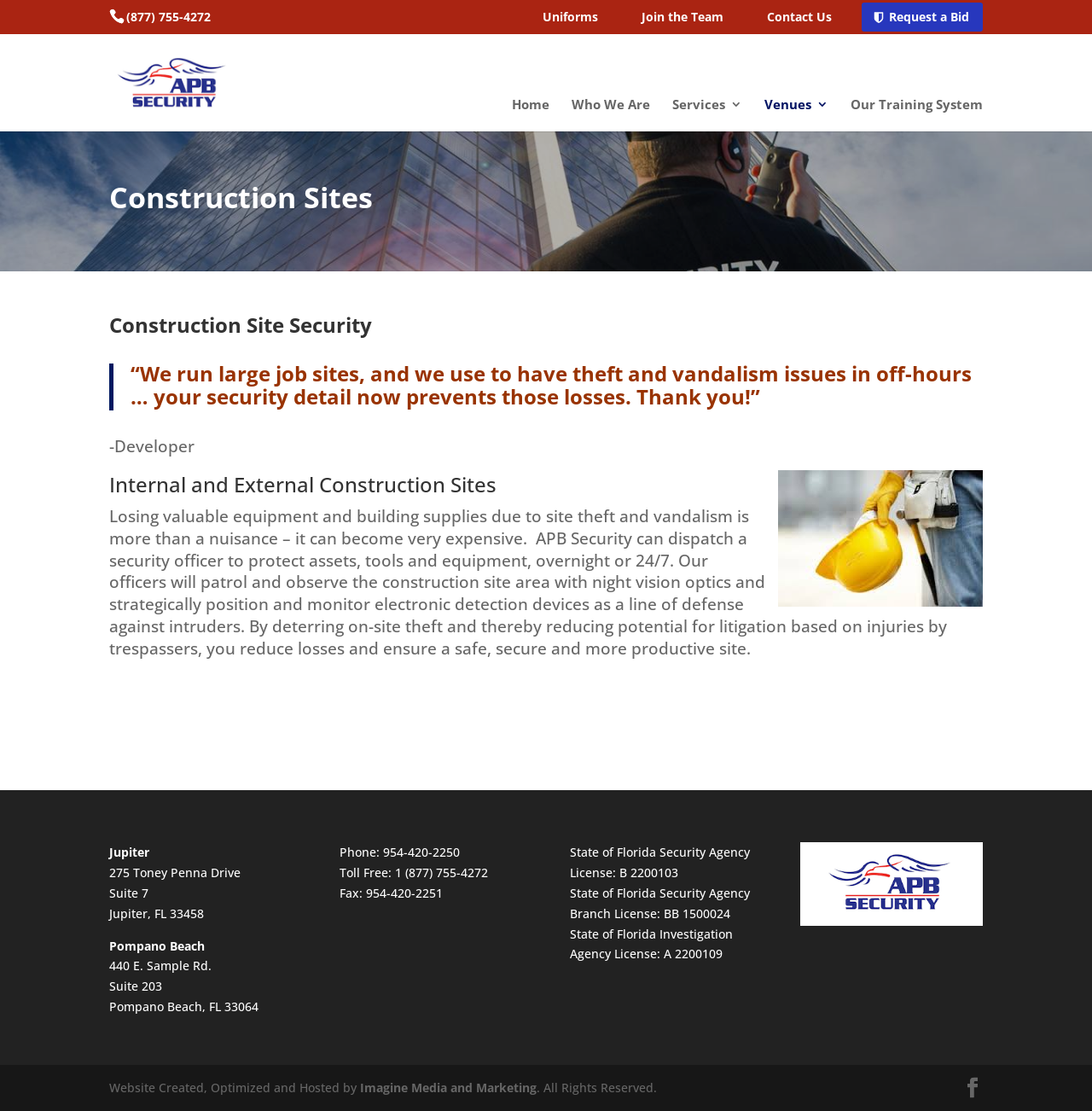Locate the bounding box coordinates of the element you need to click to accomplish the task described by this instruction: "Click on Uniforms".

[0.484, 0.002, 0.56, 0.028]